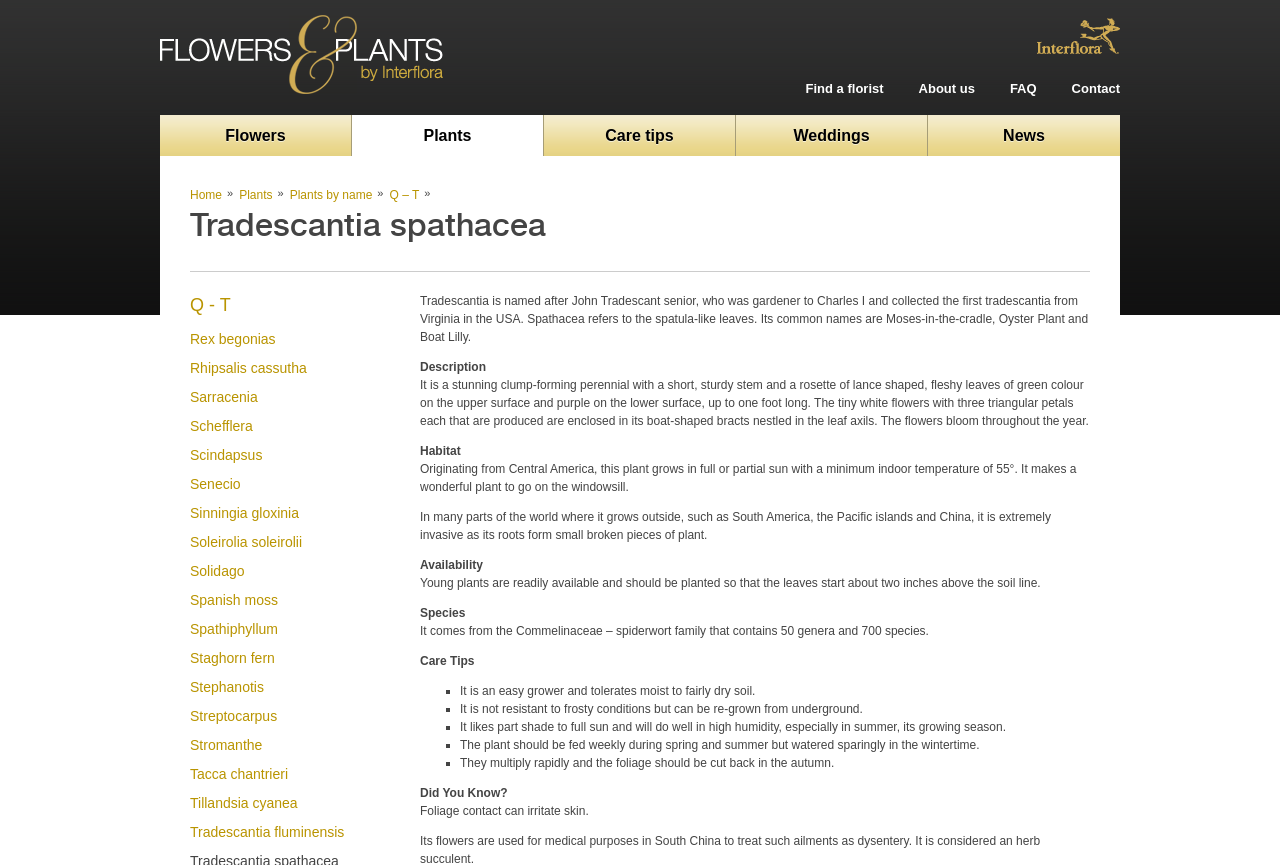Bounding box coordinates are given in the format (top-left x, top-left y, bottom-right x, bottom-right y). All values should be floating point numbers between 0 and 1. Provide the bounding box coordinate for the UI element described as: Rex begonias

[0.148, 0.383, 0.215, 0.402]